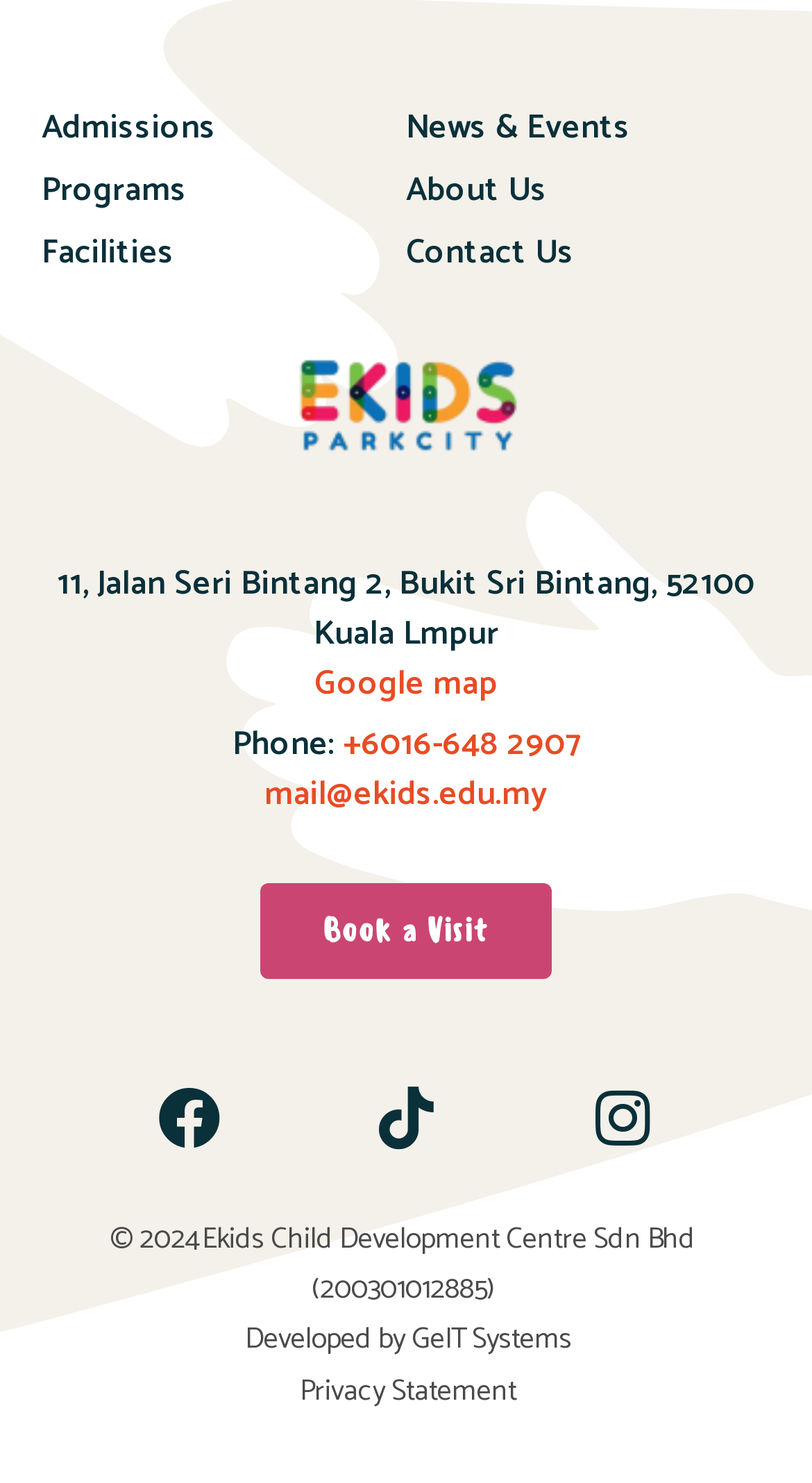Determine the bounding box coordinates of the element's region needed to click to follow the instruction: "Contact us via phone". Provide these coordinates as four float numbers between 0 and 1, formatted as [left, top, right, bottom].

[0.412, 0.482, 0.714, 0.52]